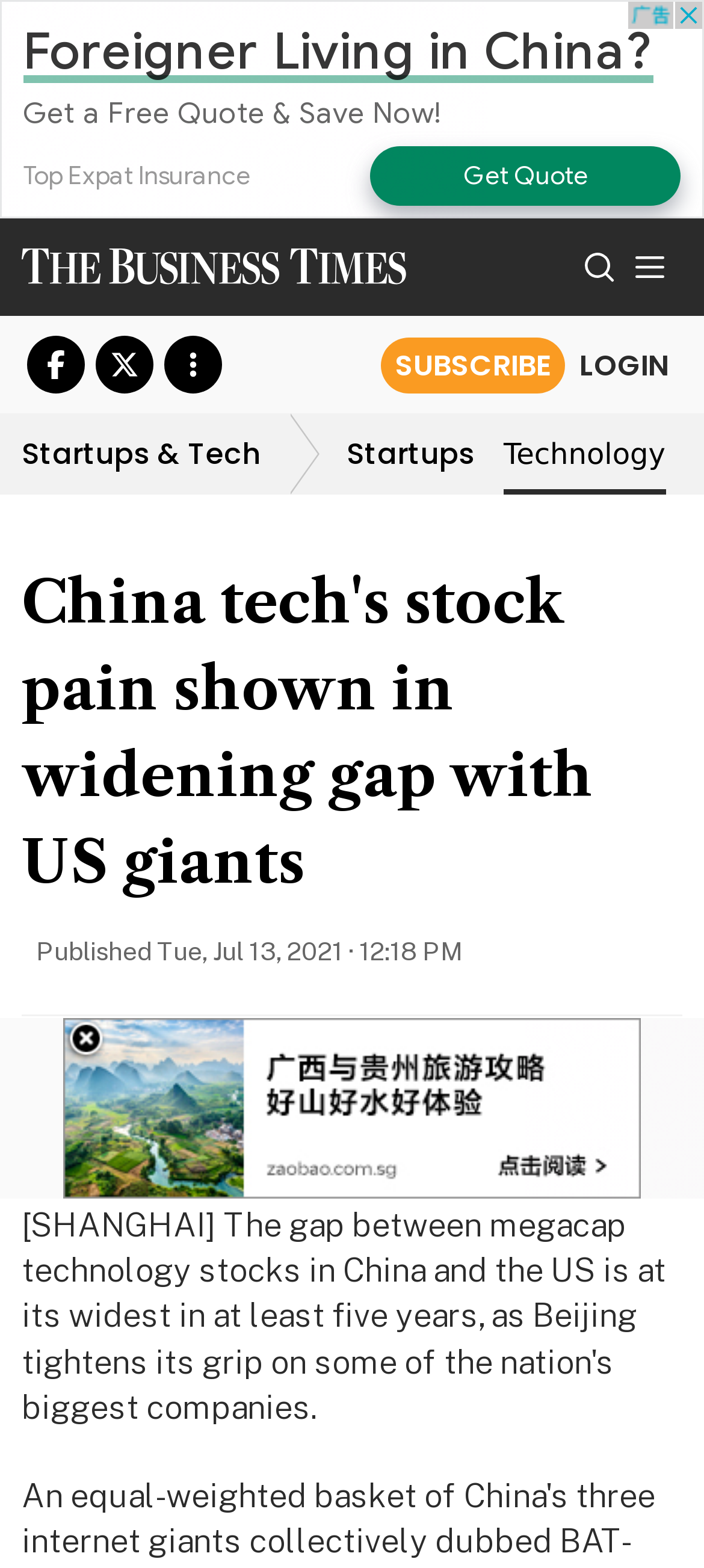Given the element description View more, identify the bounding box coordinates for the UI element on the webpage screenshot. The format should be (top-left x, top-left y, bottom-right x, bottom-right y), with values between 0 and 1.

[0.233, 0.075, 0.315, 0.112]